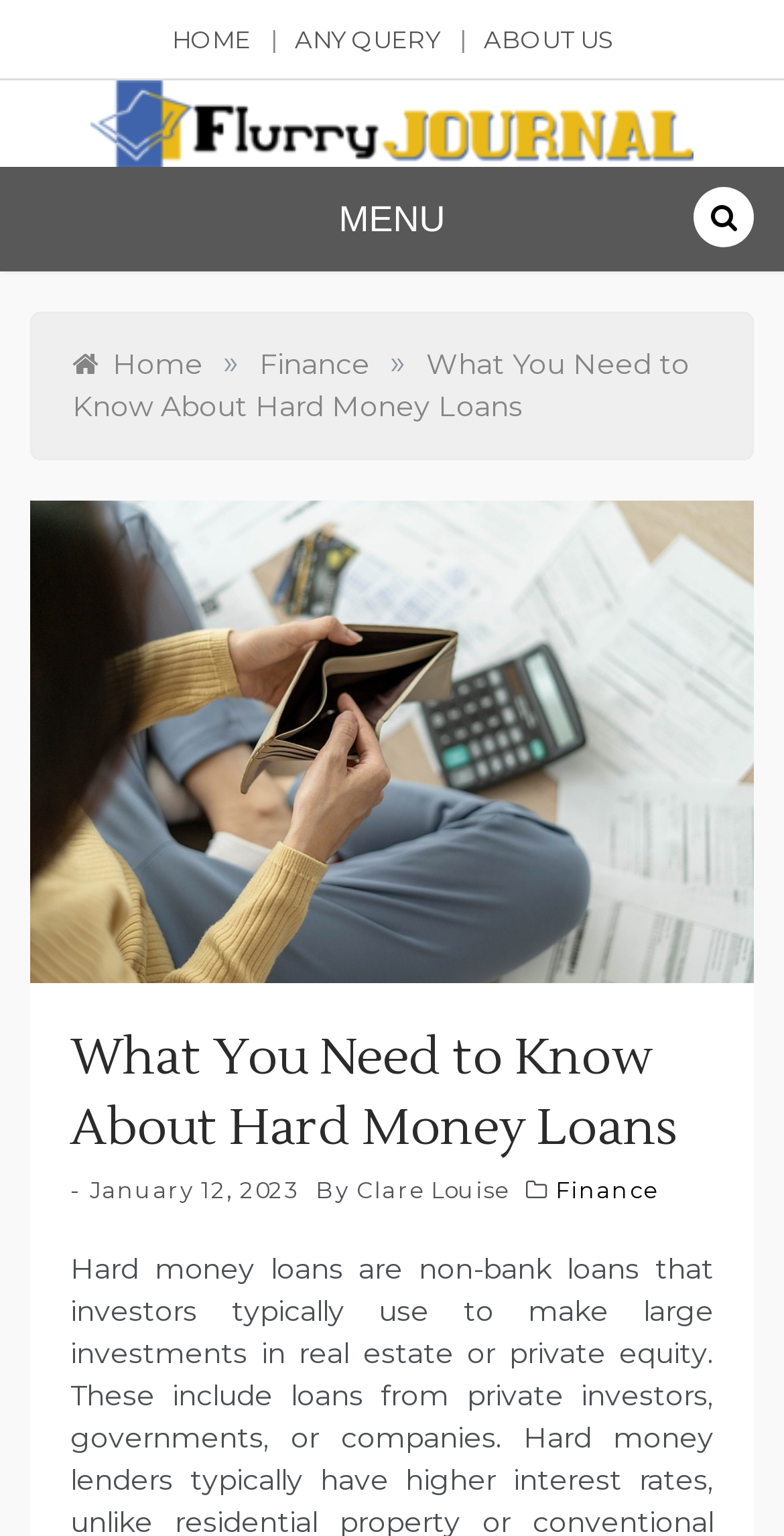Generate a comprehensive description of the webpage content.

The webpage is about hard money loans, with the title "What You Need to Know About Hard Money Loans" prominently displayed. At the top left, there is a navigation menu with links to "HOME", "ANY QUERY", and "ABOUT US". Next to it, there is a logo of "Flurry Journal" with a link to the journal's homepage. Below the navigation menu, there is a heading "Flurry Journal" with a link to the journal's homepage.

On the top right, there is a button labeled "MENU" and another button with an icon. Below the top navigation menu, there is a breadcrumbs navigation section that shows the current page's location in the website's hierarchy. The breadcrumbs section starts with a "Home" link, followed by a "Finance" link, and finally the current page's title.

The main content of the page is a blog post about hard money loans. The post's title is "What You Need to Know About Hard Money Loans" and it is displayed in a large font size. Below the title, there is a figure or image that takes up most of the page's width. The post's metadata is displayed below the title, including the date "January 12, 2023", the author "Clare Louise", and the category "Finance".

There are several links and buttons on the page, including links to other pages on the website and a button with an icon. The overall layout of the page is clean and easy to navigate, with clear headings and concise text.